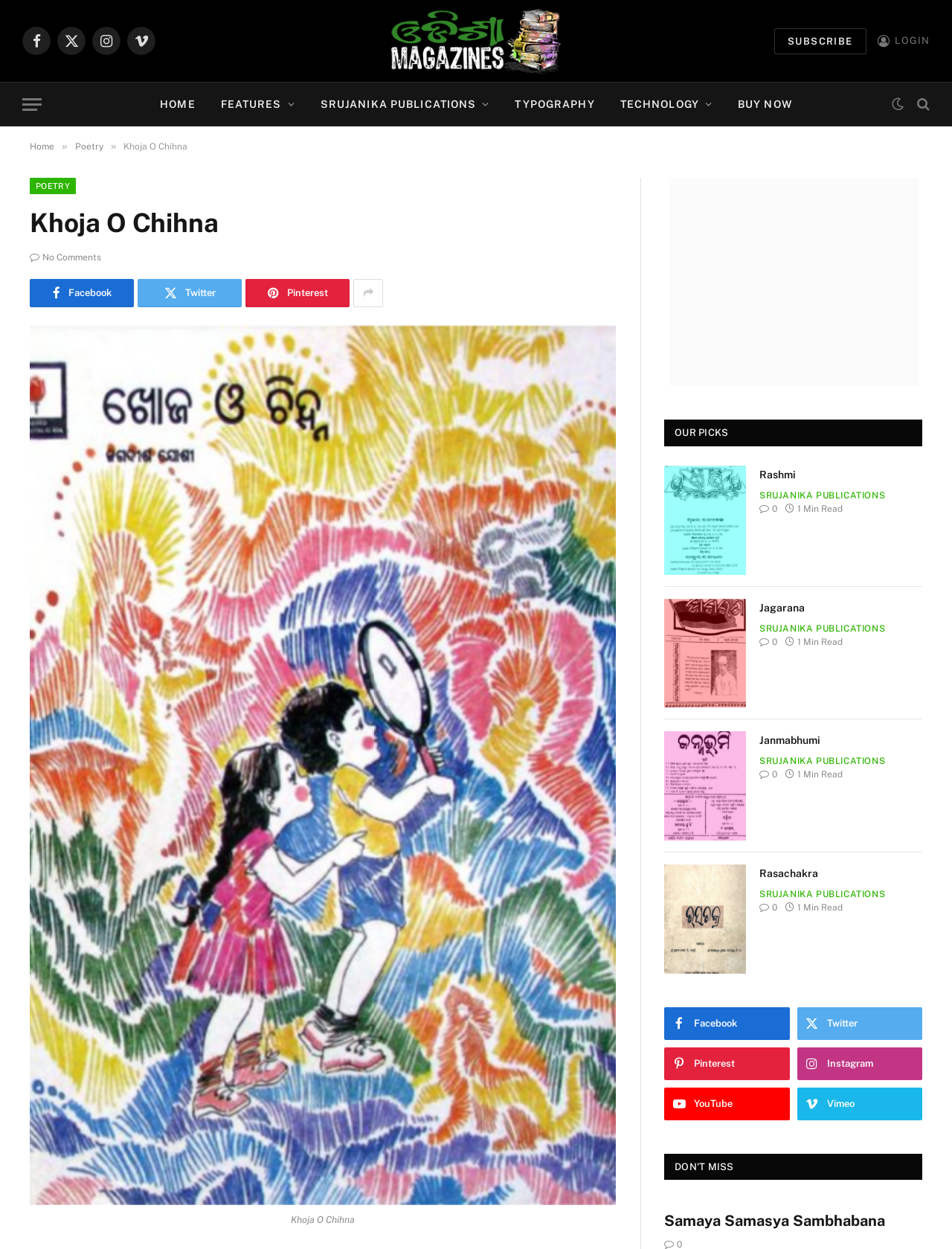Kindly determine the bounding box coordinates for the clickable area to achieve the given instruction: "Click on the 'HOME' link".

[0.155, 0.066, 0.218, 0.101]